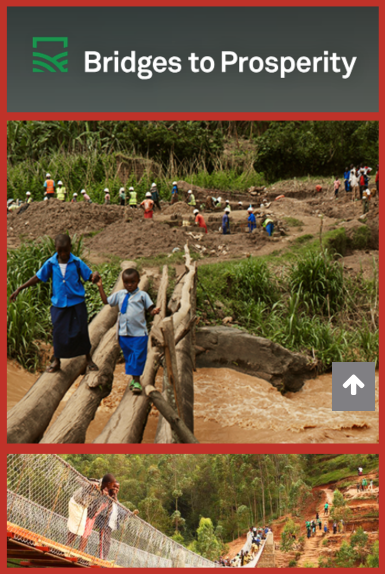How many individuals are aided by Totten Tubes' support?
Please provide a single word or phrase as the answer based on the screenshot.

over 100,000